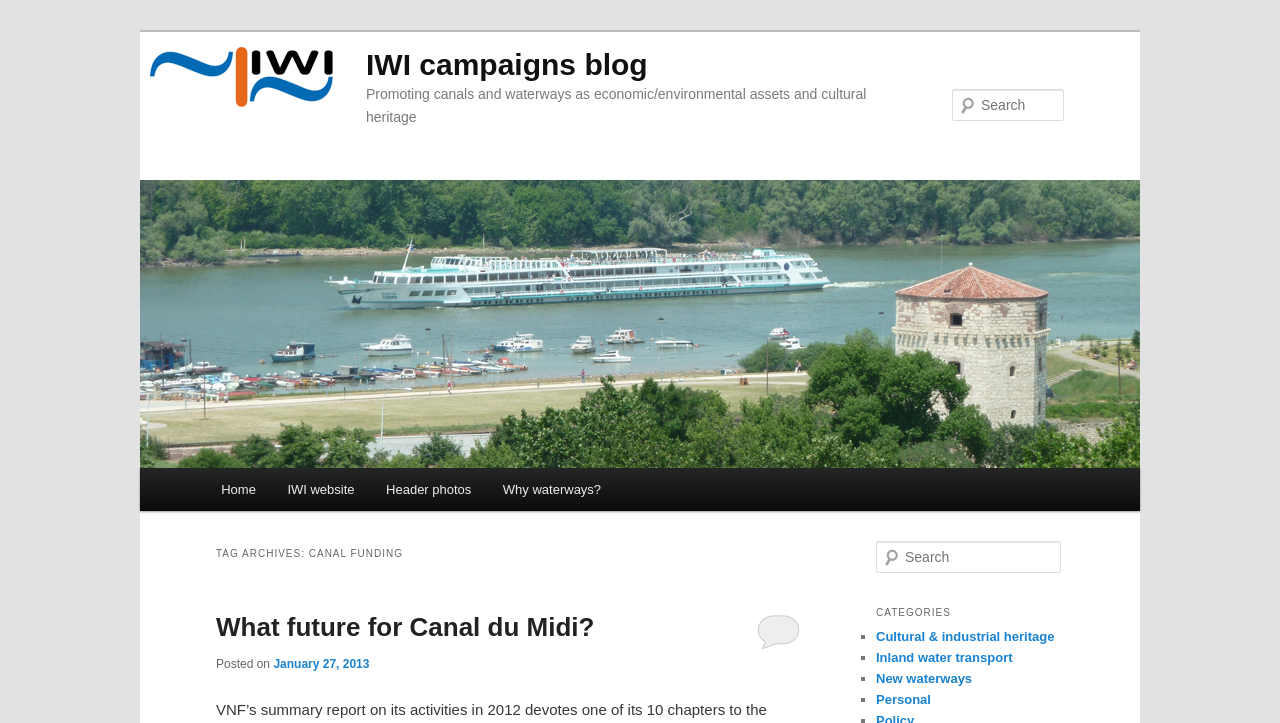From the image, can you give a detailed response to the question below:
Is there a search function on this webpage?

I found two search-related elements: a link 'Search' and a textbox 'Search Search', which suggest that there is a search function on this webpage.